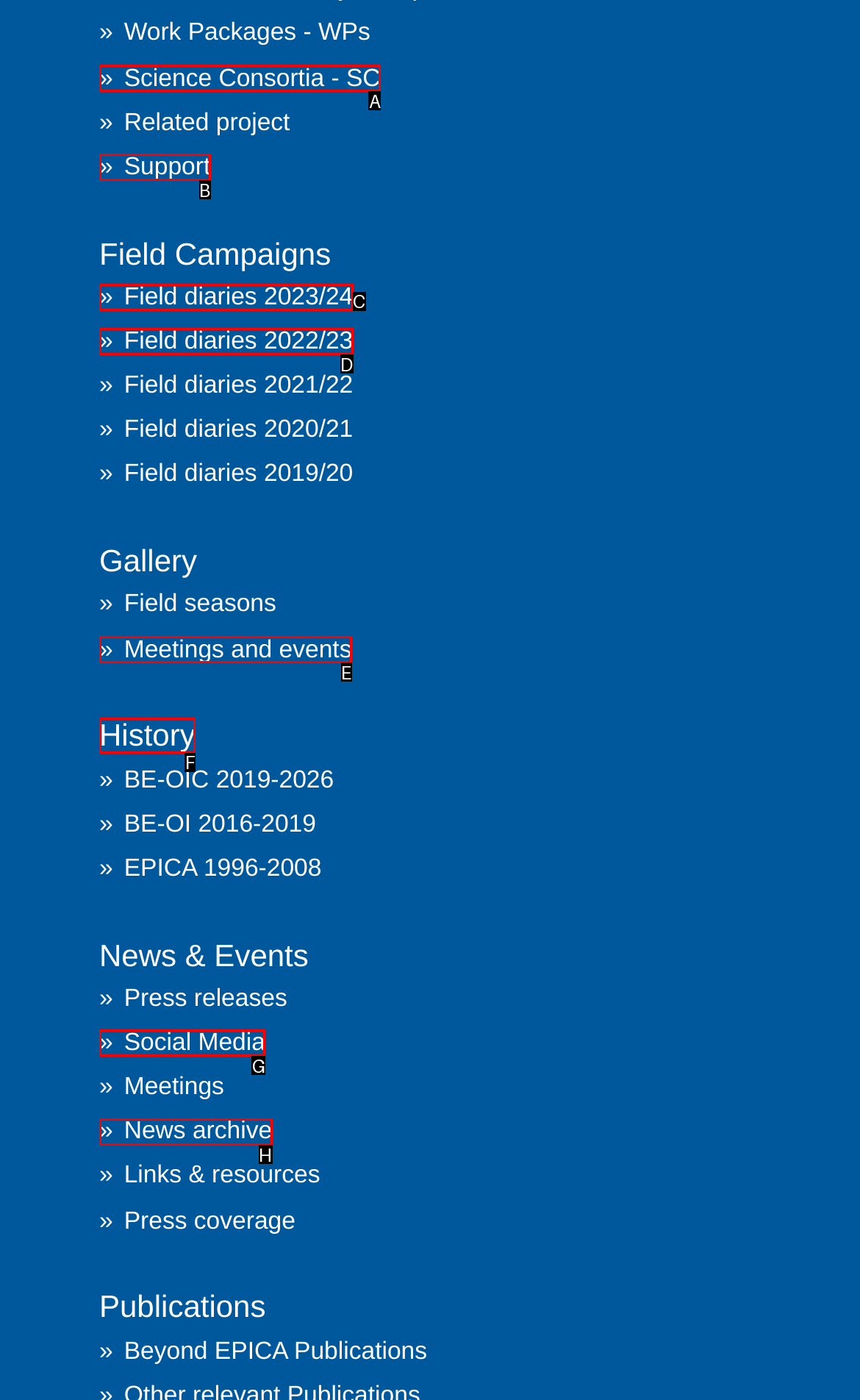Select the letter that corresponds to the UI element described as: Field diaries 2022/23
Answer by providing the letter from the given choices.

D